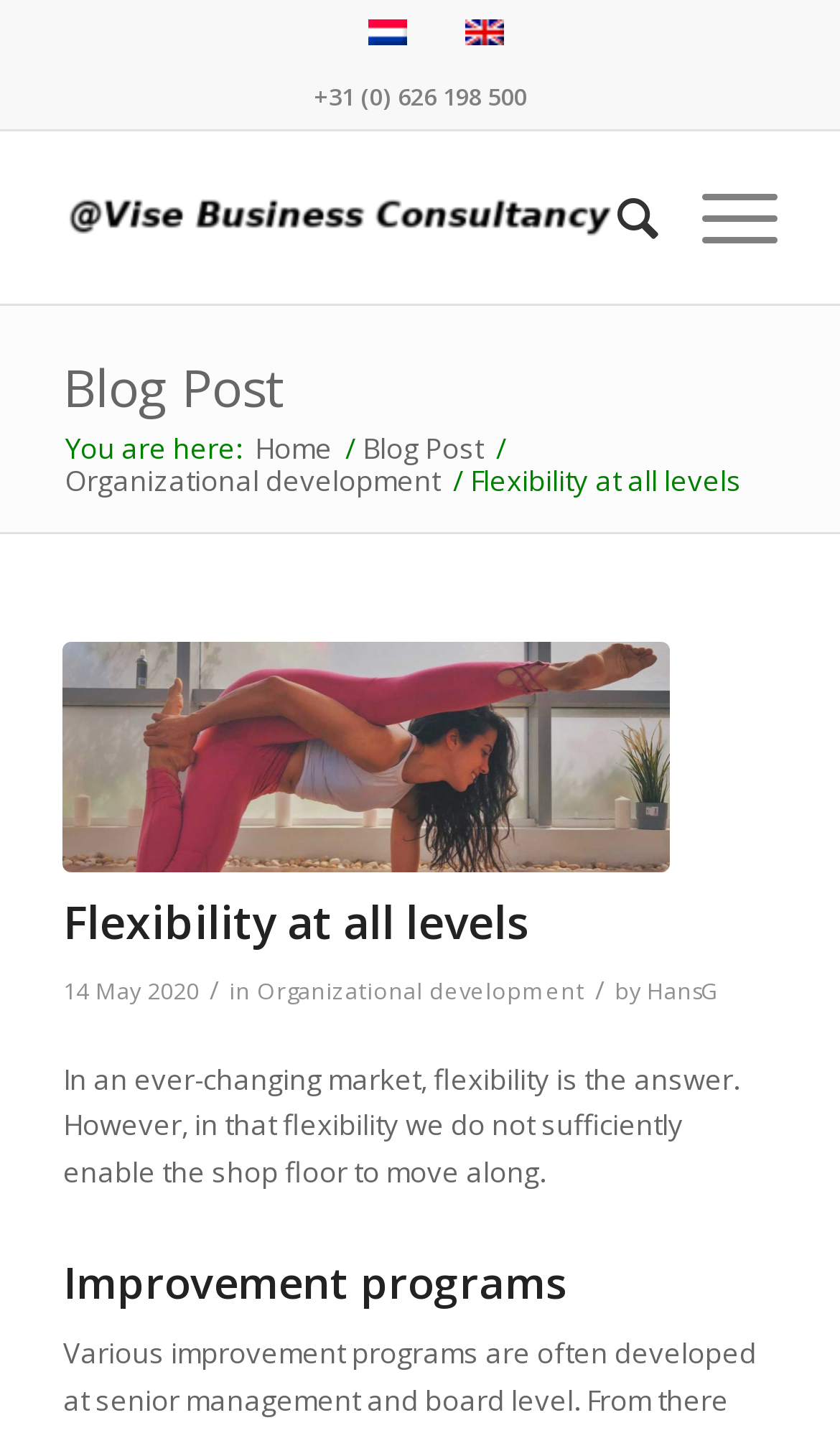Please find the bounding box coordinates for the clickable element needed to perform this instruction: "Explore Organizational development".

[0.07, 0.325, 0.531, 0.347]